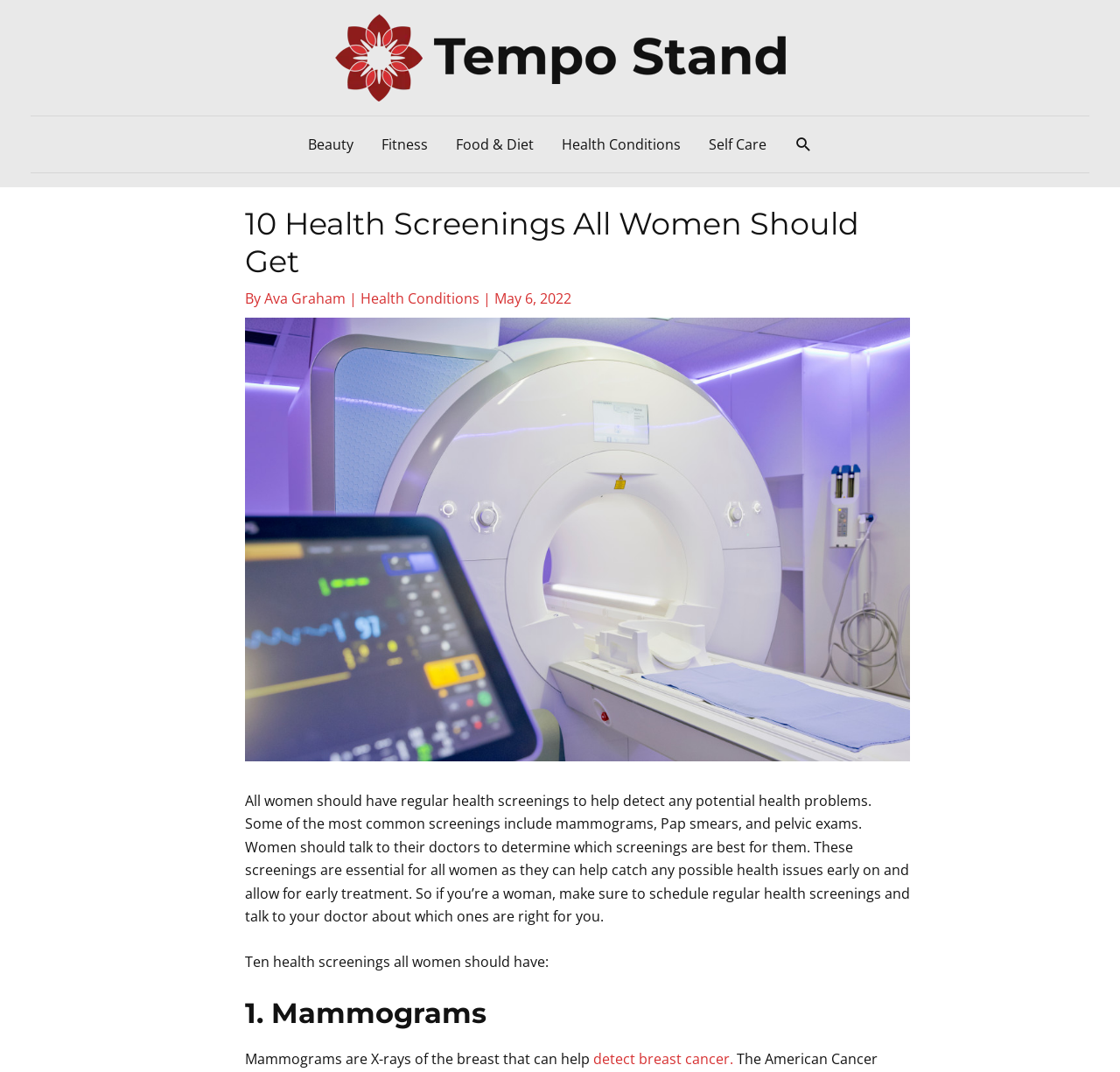What type of exam is mentioned in the article?
Answer the question with just one word or phrase using the image.

Mammograms